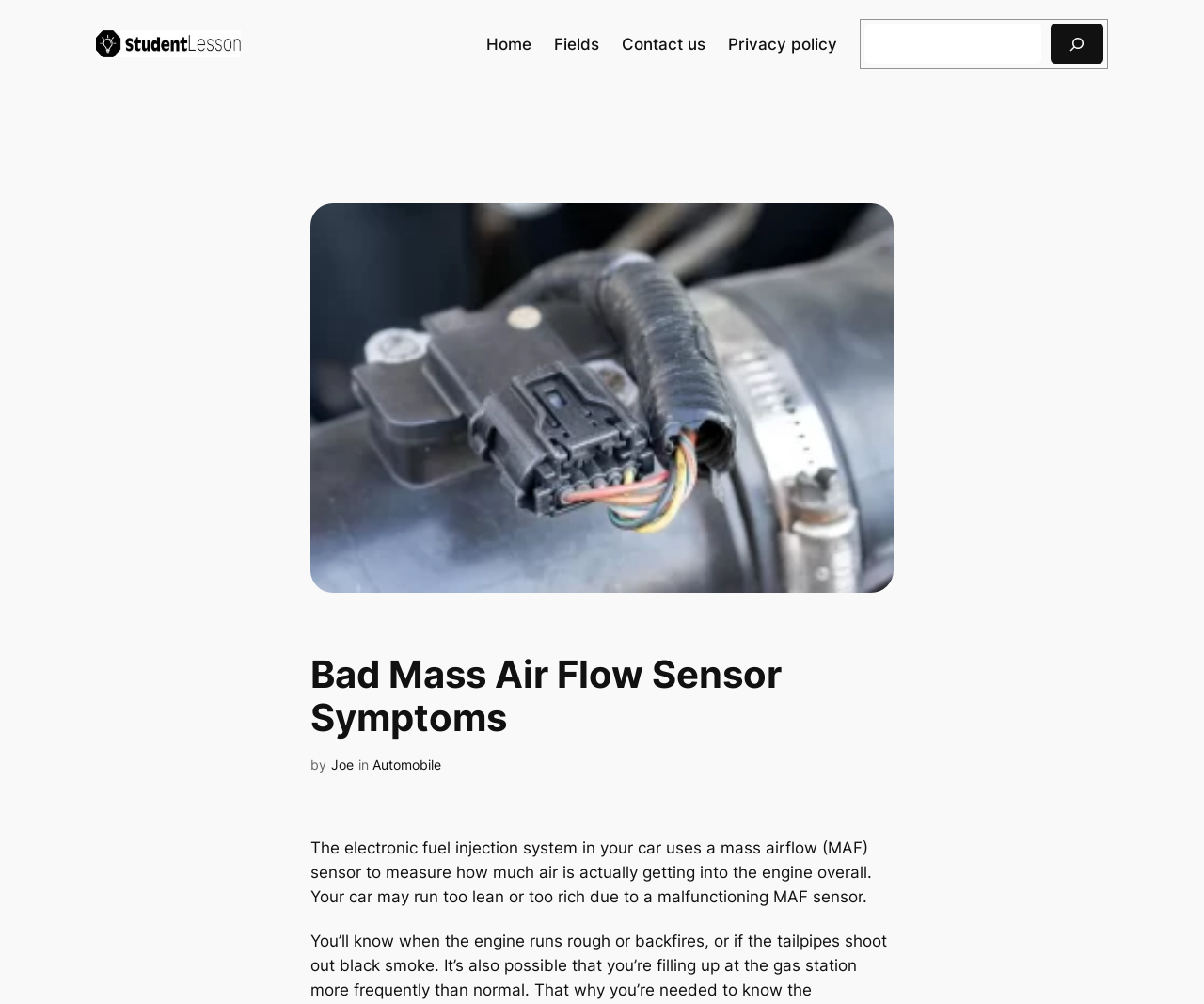Find the bounding box coordinates for the area you need to click to carry out the instruction: "view student lesson". The coordinates should be four float numbers between 0 and 1, indicated as [left, top, right, bottom].

[0.08, 0.03, 0.2, 0.057]